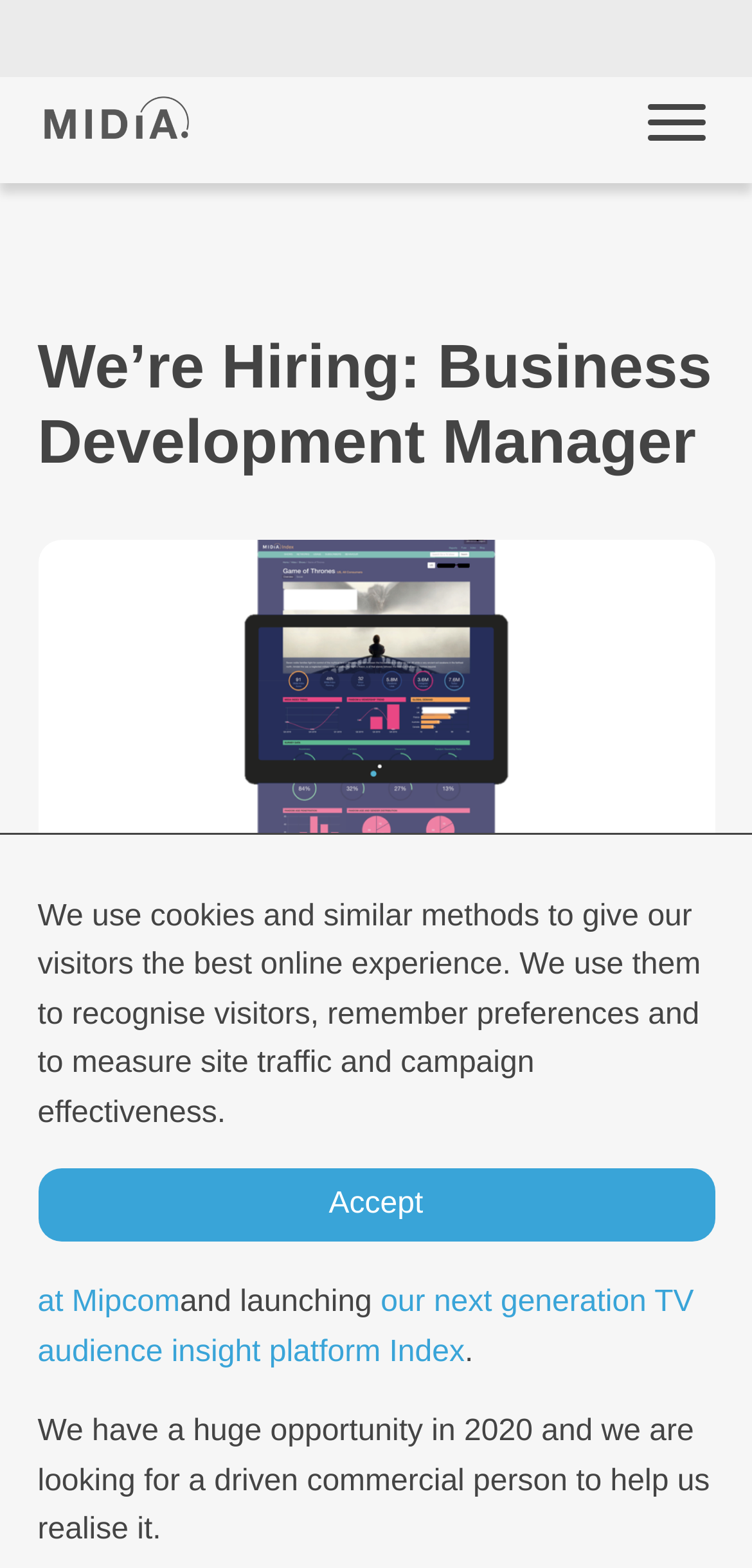What is the purpose of the webpage?
From the image, respond using a single word or phrase.

Job posting